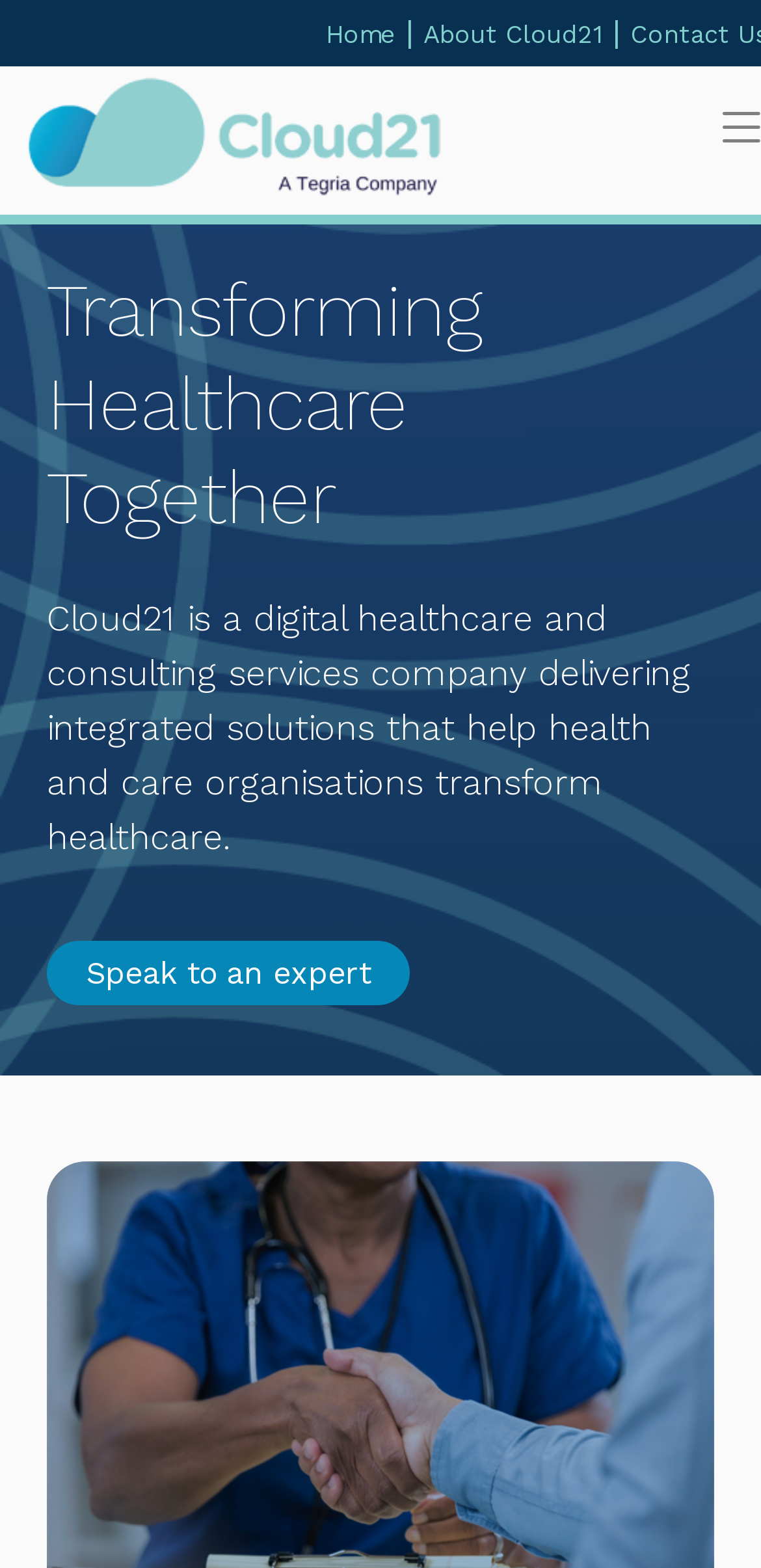Explain the webpage in detail.

The webpage is about Cloud21, a digital healthcare consulting and services company. At the top, there is a navigation menu with three links: "Home" on the left, a separator "|" in the middle, and "About Cloud21" on the right. 

Below the navigation menu, there is a large heading that spans almost the entire width of the page, stating "Transforming Healthcare Together". 

Underneath this heading, there is a brief description of Cloud21, which explains that the company delivers integrated solutions to help health and care organizations transform healthcare. This description is divided into two paragraphs, with the first one being a brief introduction and the second one providing more details.

On the left side of the description, there is a call-to-action link "Speak to an expert" that encourages visitors to take action.